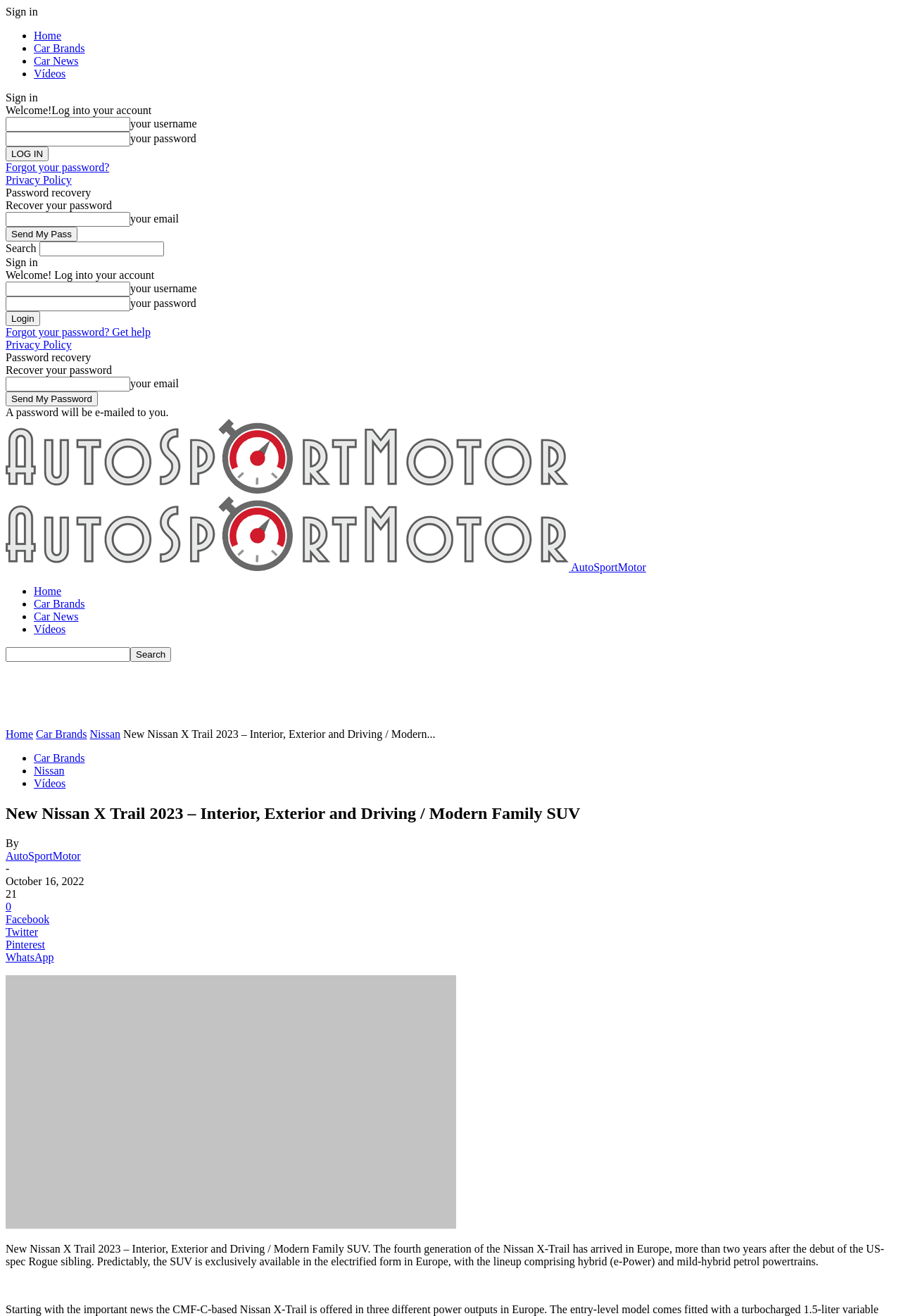Describe the entire webpage, focusing on both content and design.

The webpage is about the new Nissan X Trail 2023, a modern family SUV. At the top left corner, there is a sign-in section with a "Sign in" button and a "Welcome!" message. Below it, there are two text boxes for username and password, along with a "LOG IN" button and a "Forgot your password?" link. 

To the right of the sign-in section, there is a navigation menu with links to "Home", "Car Brands", "Car News", and "Vídeos". This menu is repeated at the bottom of the page. 

In the middle of the page, there is a large section dedicated to the Nissan X Trail 2023. It features a heading with the title of the article, followed by a brief description of the SUV, including its availability in Europe and its powertrain options. 

Above the article, there is a search bar with a "Search" button. To the right of the search bar, there is an advertisement section with links to "Home", "Car Brands", and "Nissan". 

At the bottom of the page, there are social media links to Facebook, Twitter, Pinterest, and WhatsApp. There is also an image with a link to an unknown destination.